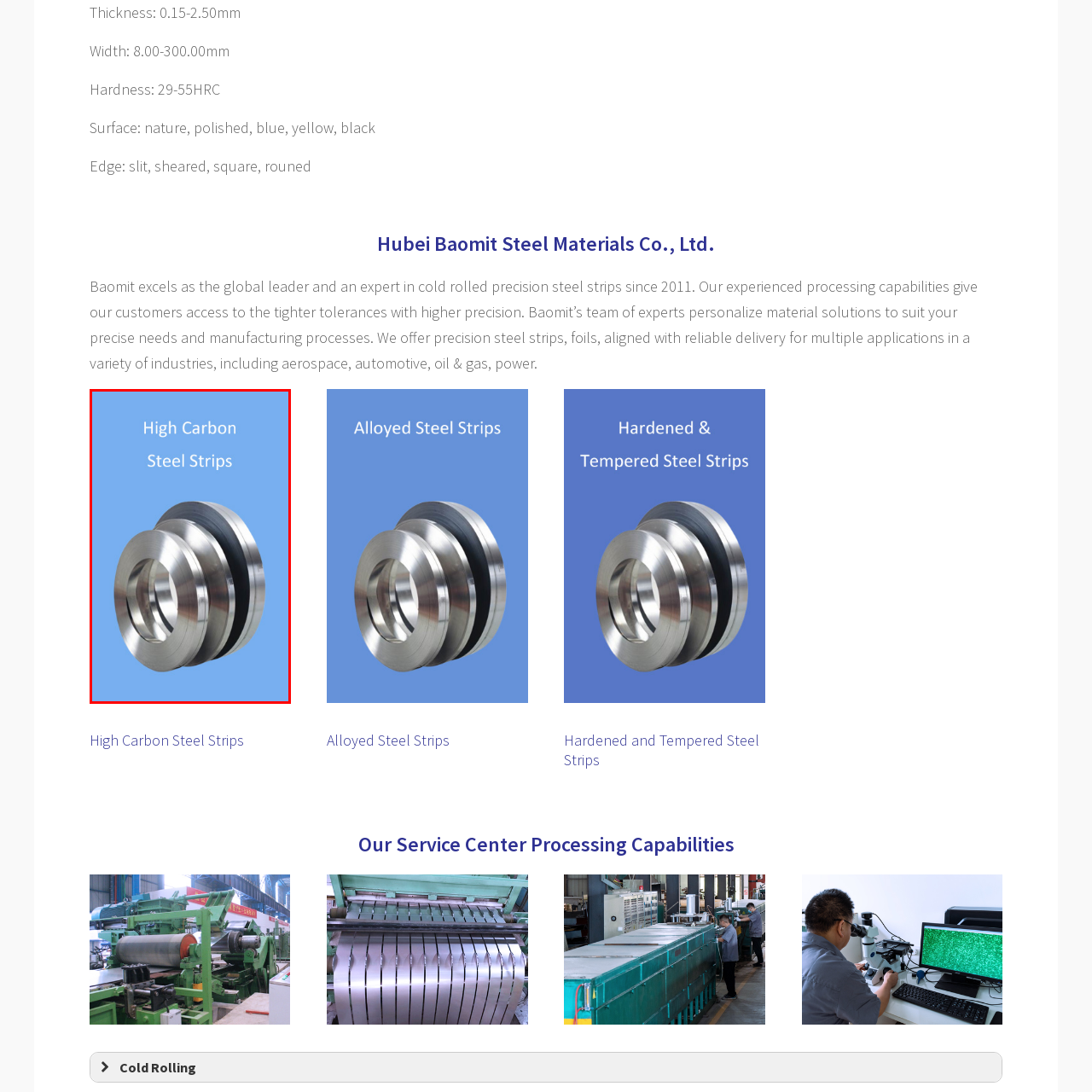Inspect the image outlined in red and answer succinctly: What properties make high carbon steel essential?

Strength and durability